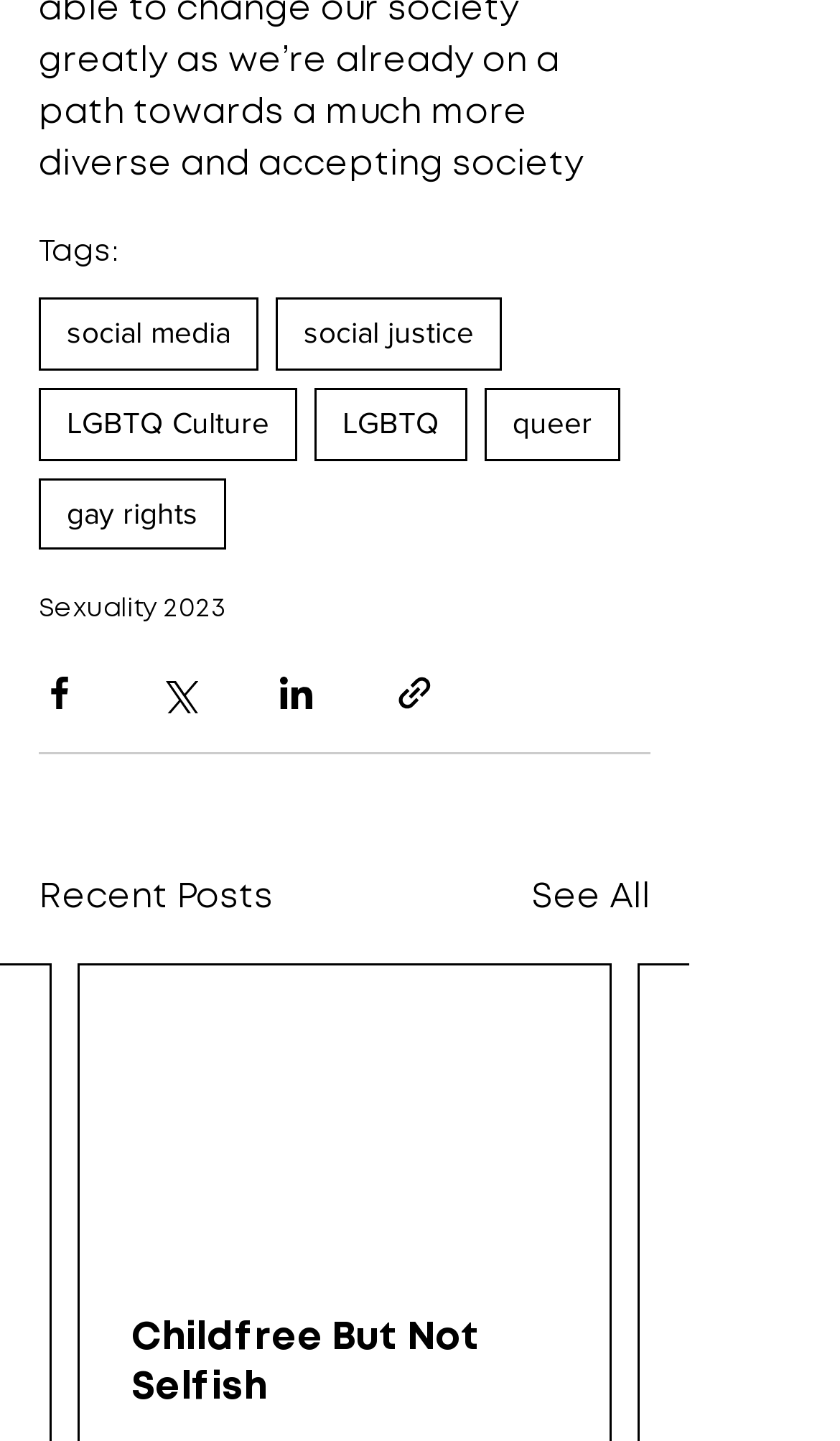Determine the bounding box coordinates of the clickable area required to perform the following instruction: "View 'Childfree But Not Selfish' post". The coordinates should be represented as four float numbers between 0 and 1: [left, top, right, bottom].

[0.156, 0.913, 0.664, 0.982]